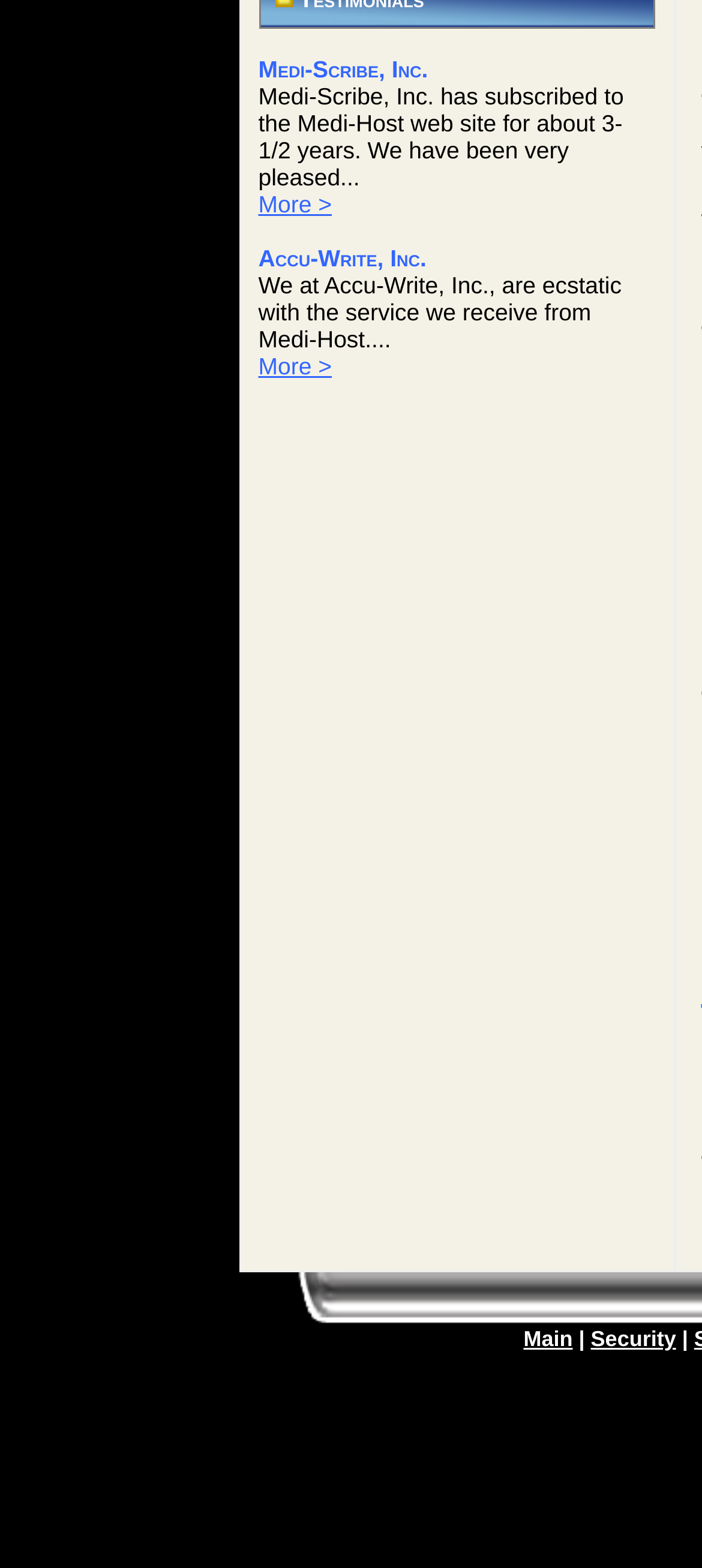Using the given element description, provide the bounding box coordinates (top-left x, top-left y, bottom-right x, bottom-right y) for the corresponding UI element in the screenshot: Main

[0.746, 0.846, 0.816, 0.862]